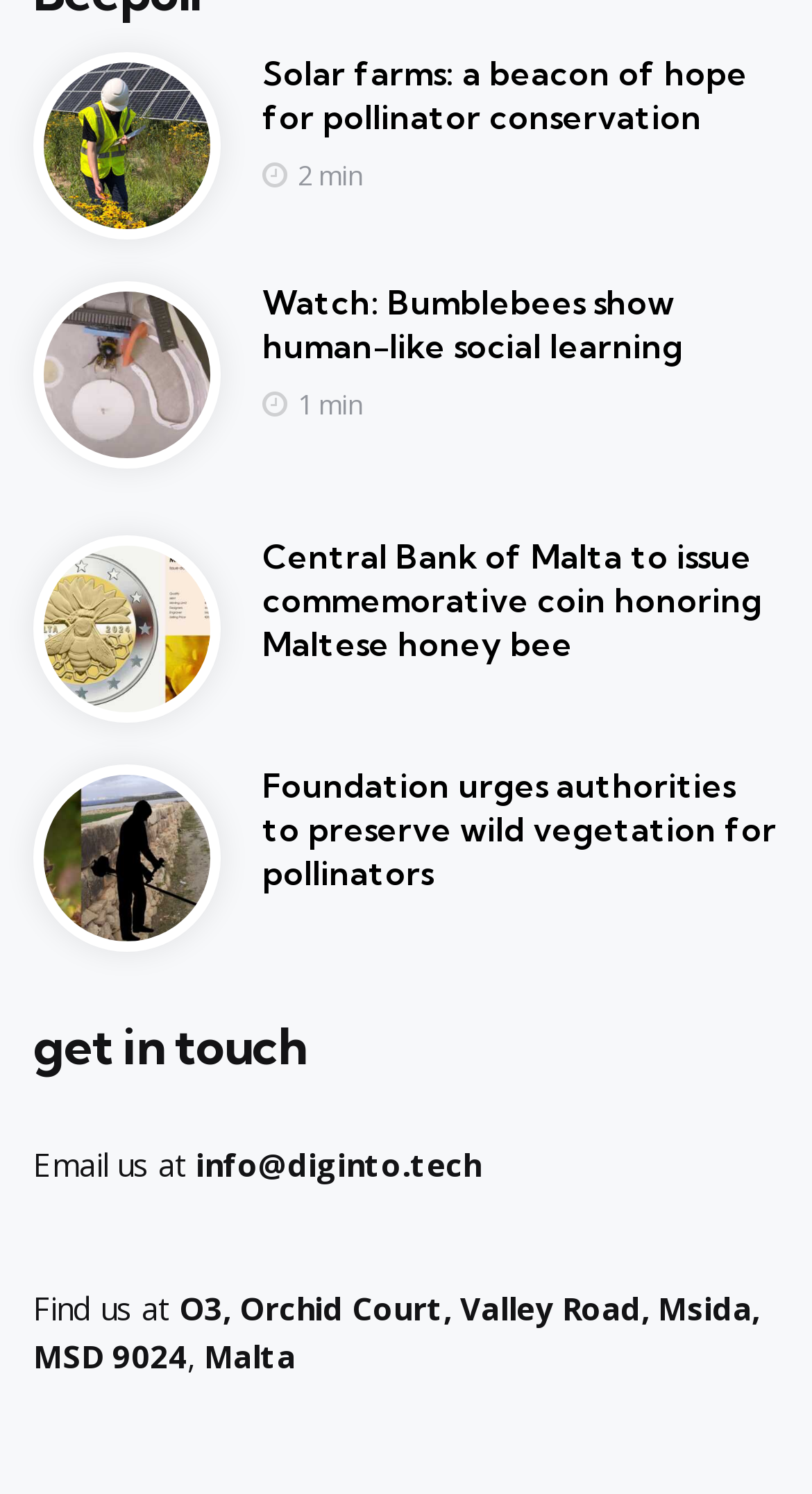Reply to the question with a single word or phrase:
How many links are on the webpage?

9